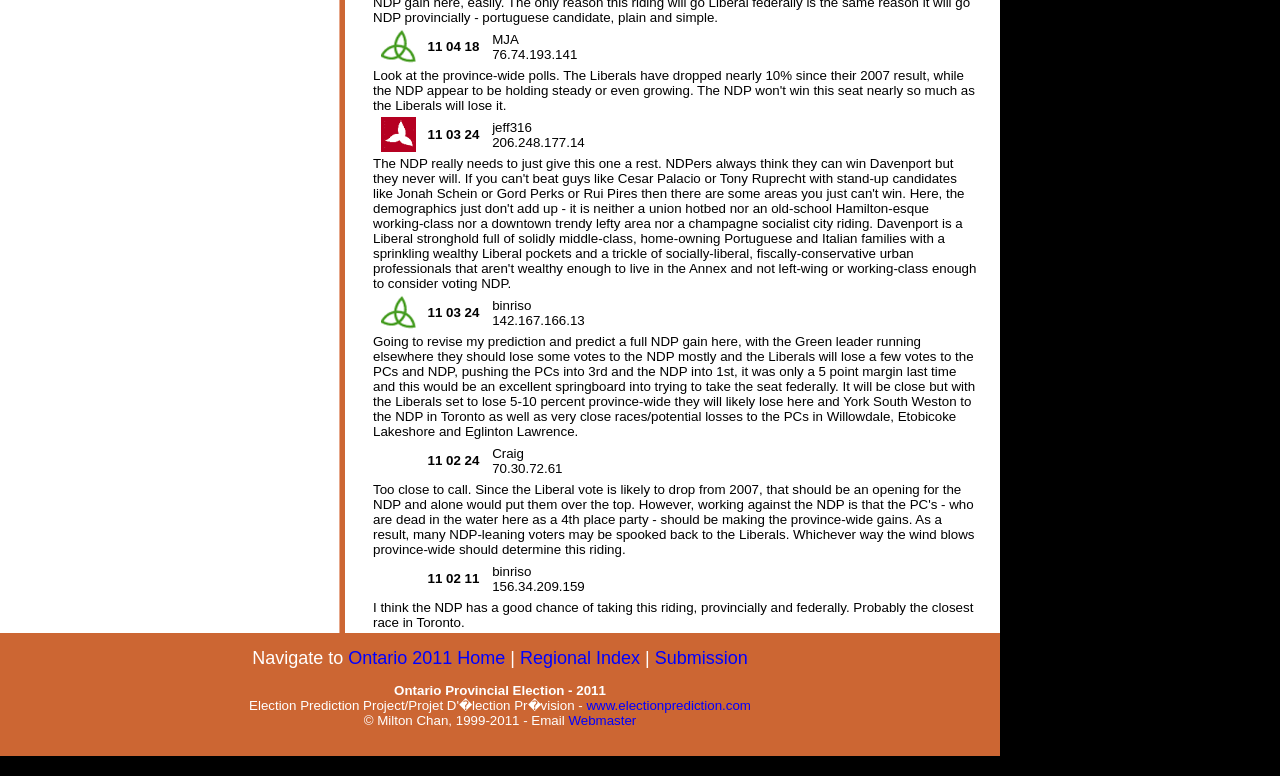Examine the screenshot and answer the question in as much detail as possible: What is the topic of the discussion in the grid?

I read the text in the 'gridcell' elements, and it appears to be a discussion about predicting the outcome of an election, with references to political parties and ridings.